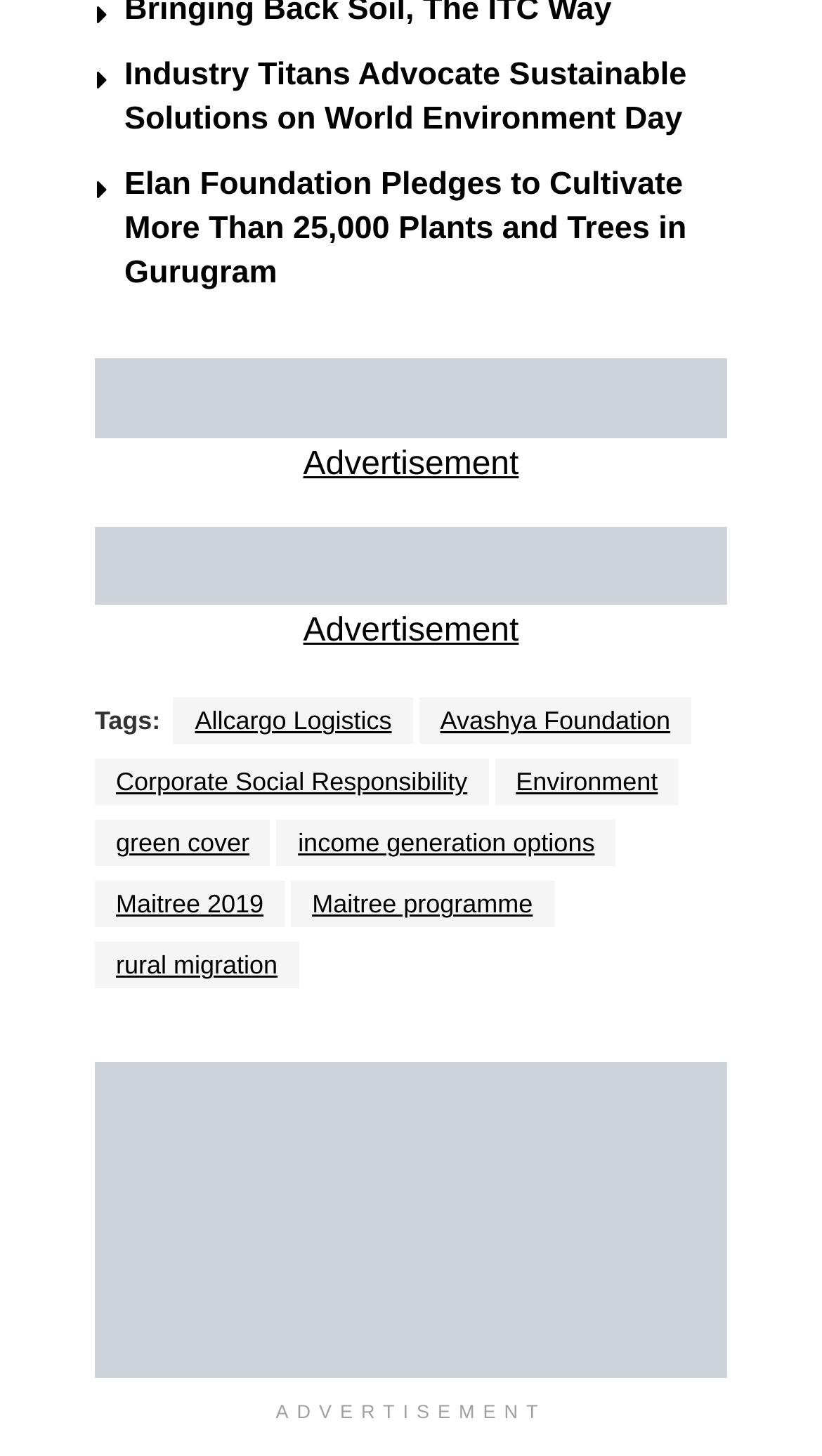Using the webpage screenshot, locate the HTML element that fits the following description and provide its bounding box: "Advertisement".

[0.115, 0.376, 0.885, 0.453]